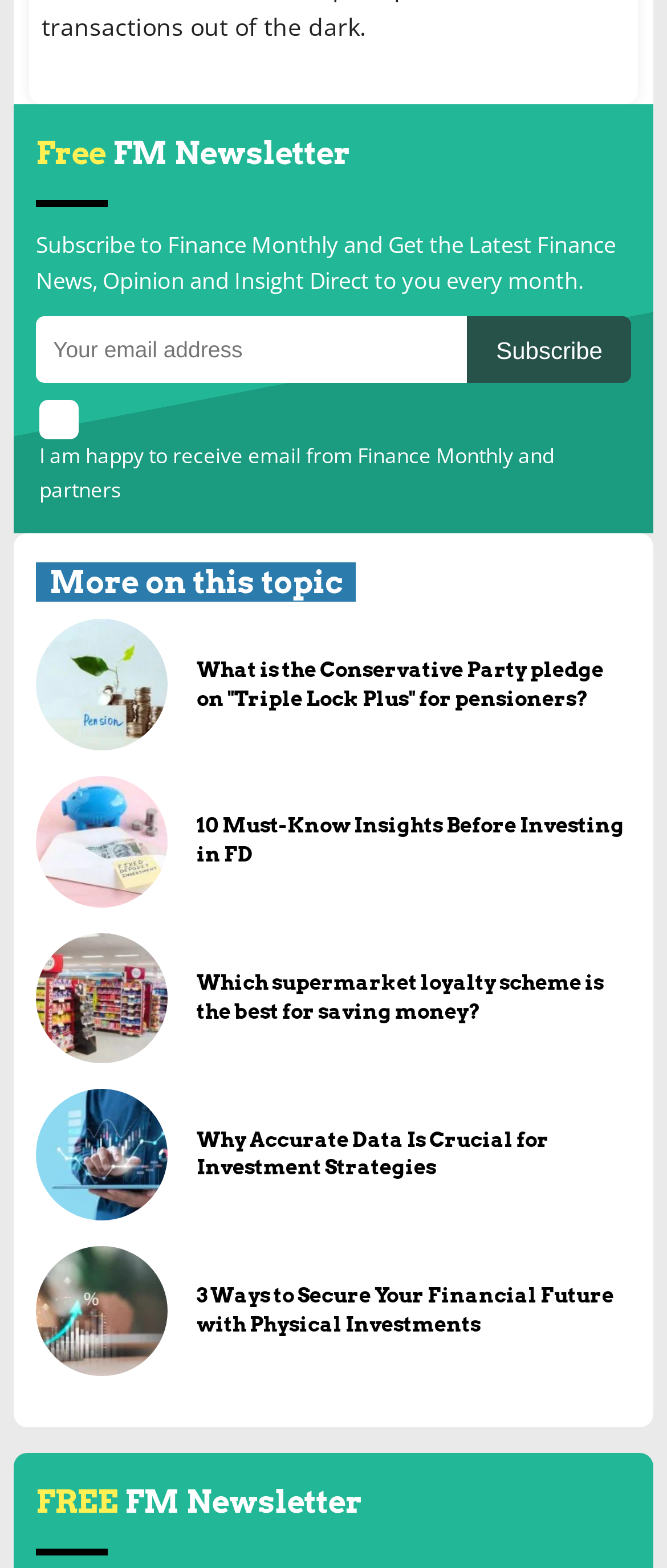Please analyze the image and provide a thorough answer to the question:
What is the purpose of the 'Subscribe' button?

The 'Subscribe' button is located next to the 'Email' textbox, which suggests that it is used to submit the email address to receive the Finance Monthly newsletter. The presence of the checkbox 'I am happy to receive email from Finance Monthly and partners' further supports this conclusion.